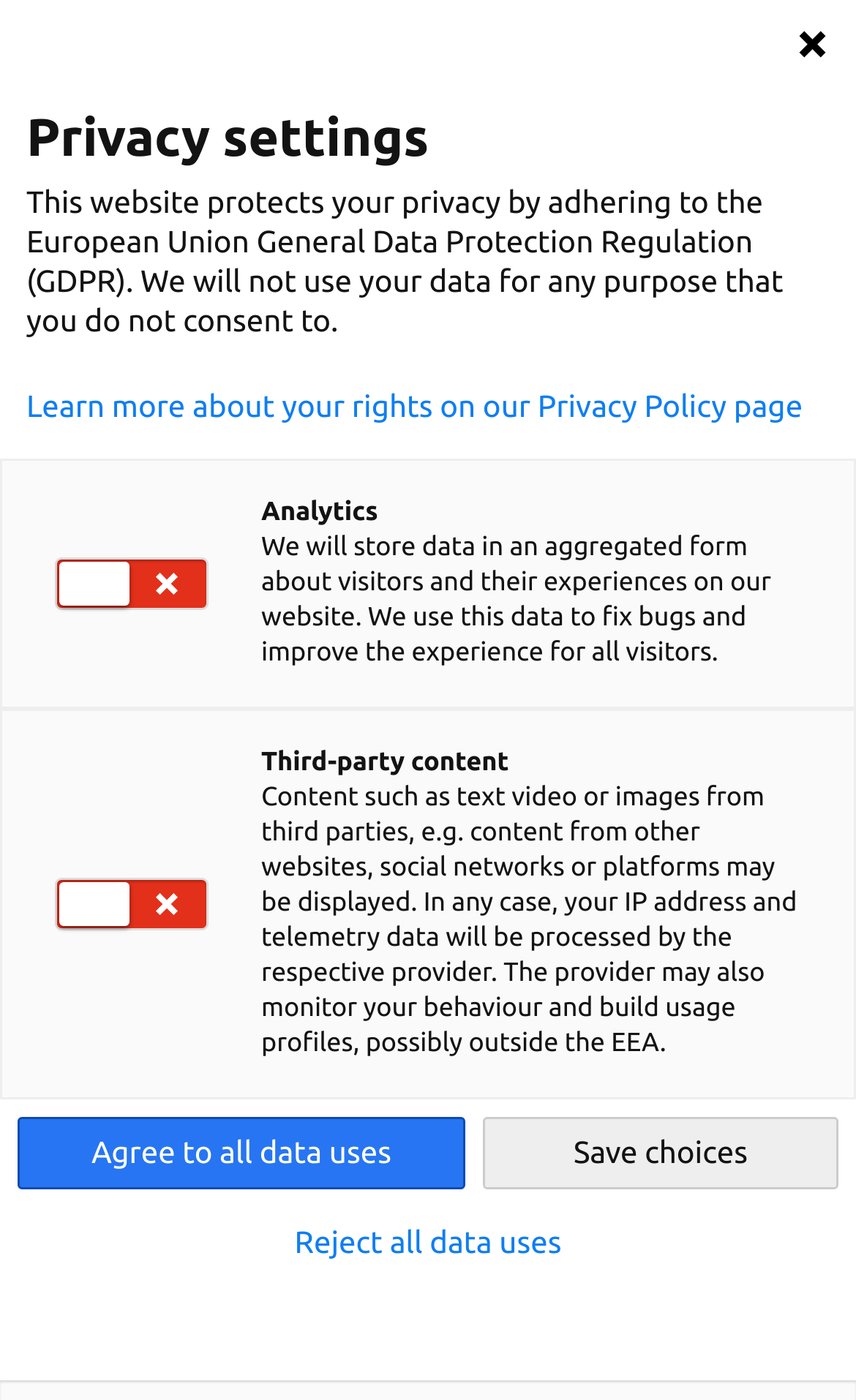Answer the question in a single word or phrase:
What is the purpose of the privacy settings?

Protect user privacy